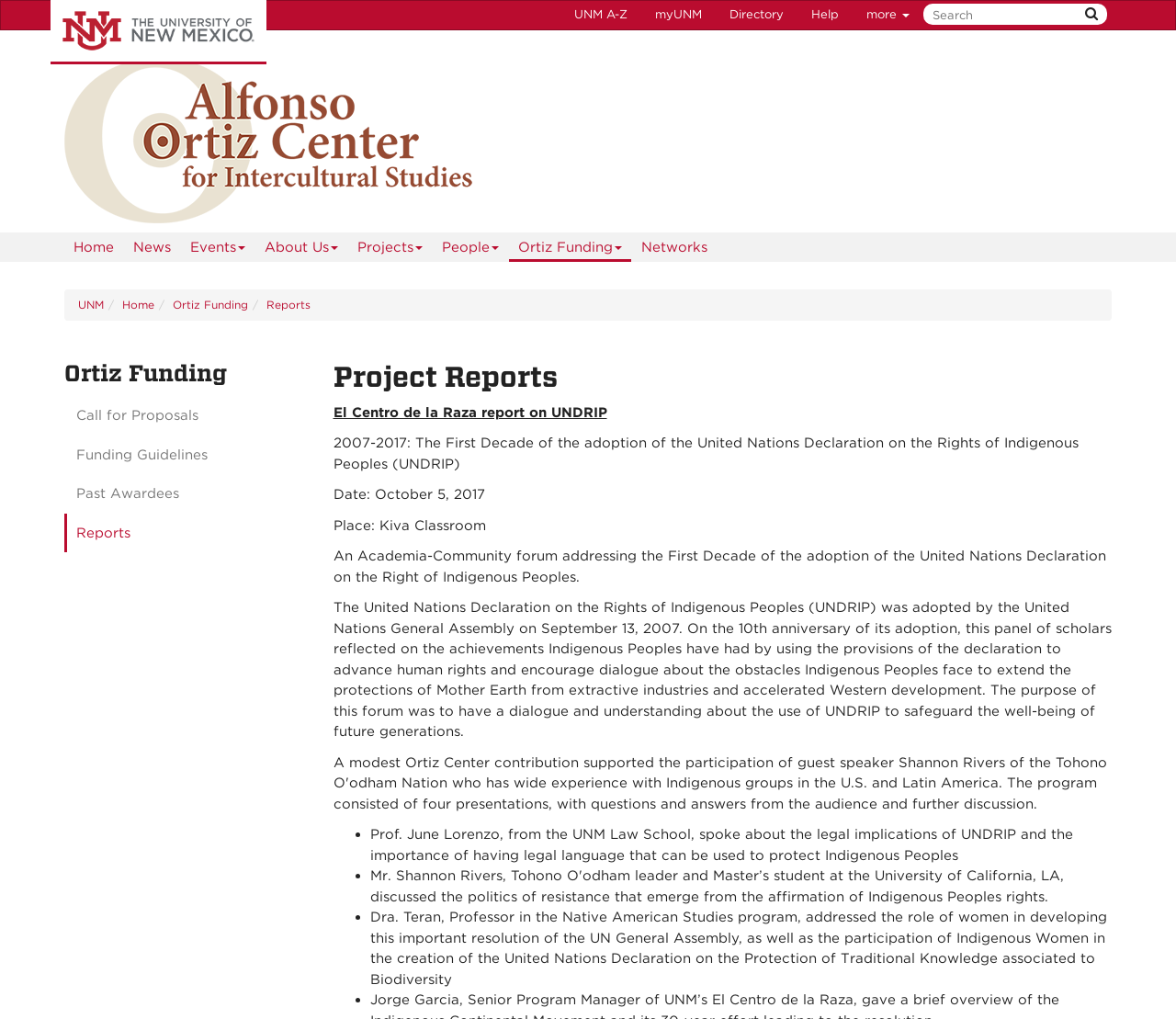Find the bounding box coordinates of the element to click in order to complete this instruction: "navigate to the Home page". The bounding box coordinates must be four float numbers between 0 and 1, denoted as [left, top, right, bottom].

[0.055, 0.228, 0.105, 0.257]